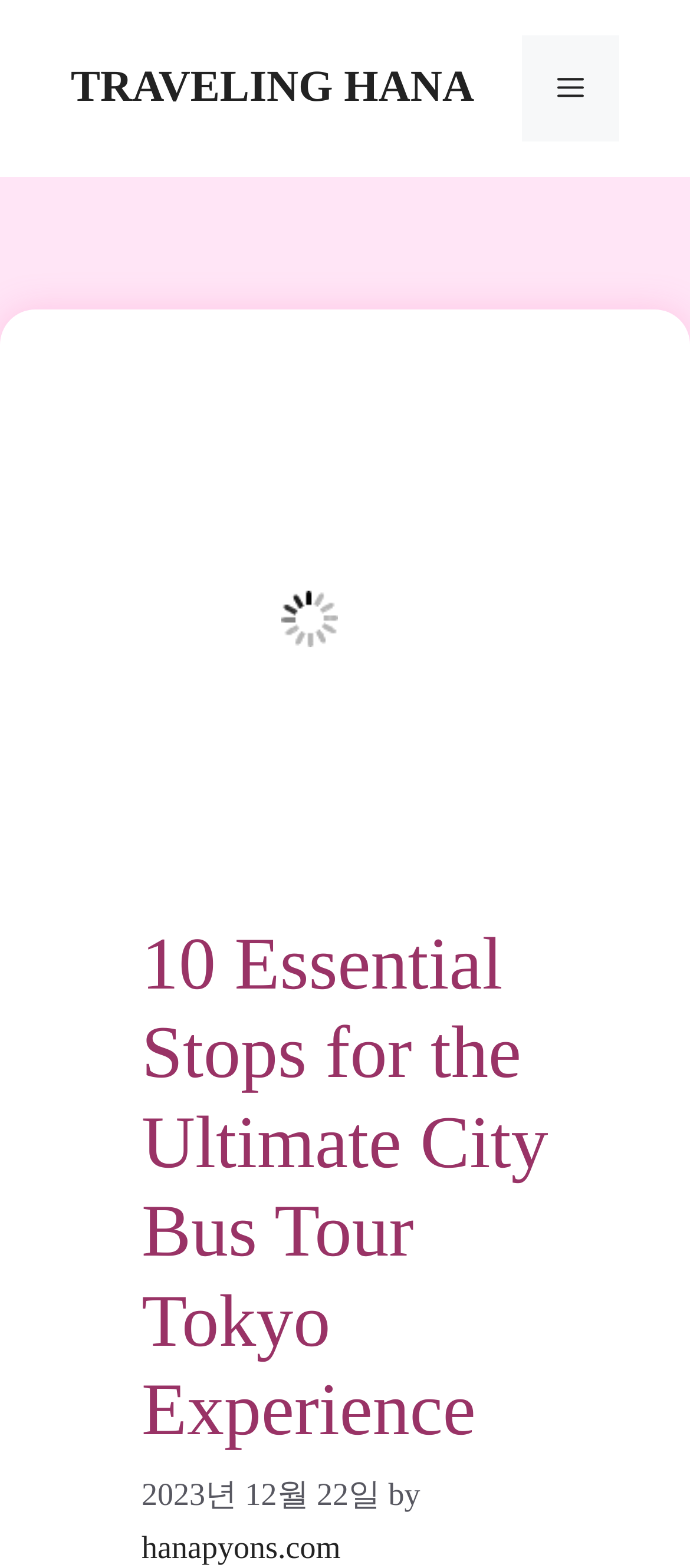Convey a detailed summary of the webpage, mentioning all key elements.

The webpage is a travel guide focused on the ultimate City Bus Tour Tokyo experience. At the top of the page, there is a banner with the site's name, "Site", spanning the entire width. Below the banner, on the left side, is a link to "TRAVELING HANA". On the right side, there is a navigation menu toggle button labeled "Menu", which is not expanded.

Below the navigation menu toggle button, there is a large image that takes up most of the page's width, with a heading "10 Essential Stops for the Ultimate City Bus Tour Tokyo Experience" positioned on top of it. The image is likely a promotional image for the City Bus Tour Tokyo experience.

Underneath the image, there is a section with a timestamp "2023년 12월 22일" (December 22, 2023) and a byline "by hanapyons.com", indicating the publication date and author of the article. The article itself is not visible in this screenshot, but it is likely to be a detailed guide to the City Bus Tour Tokyo experience, featuring 10 essential stops with cultural and modern attractions.